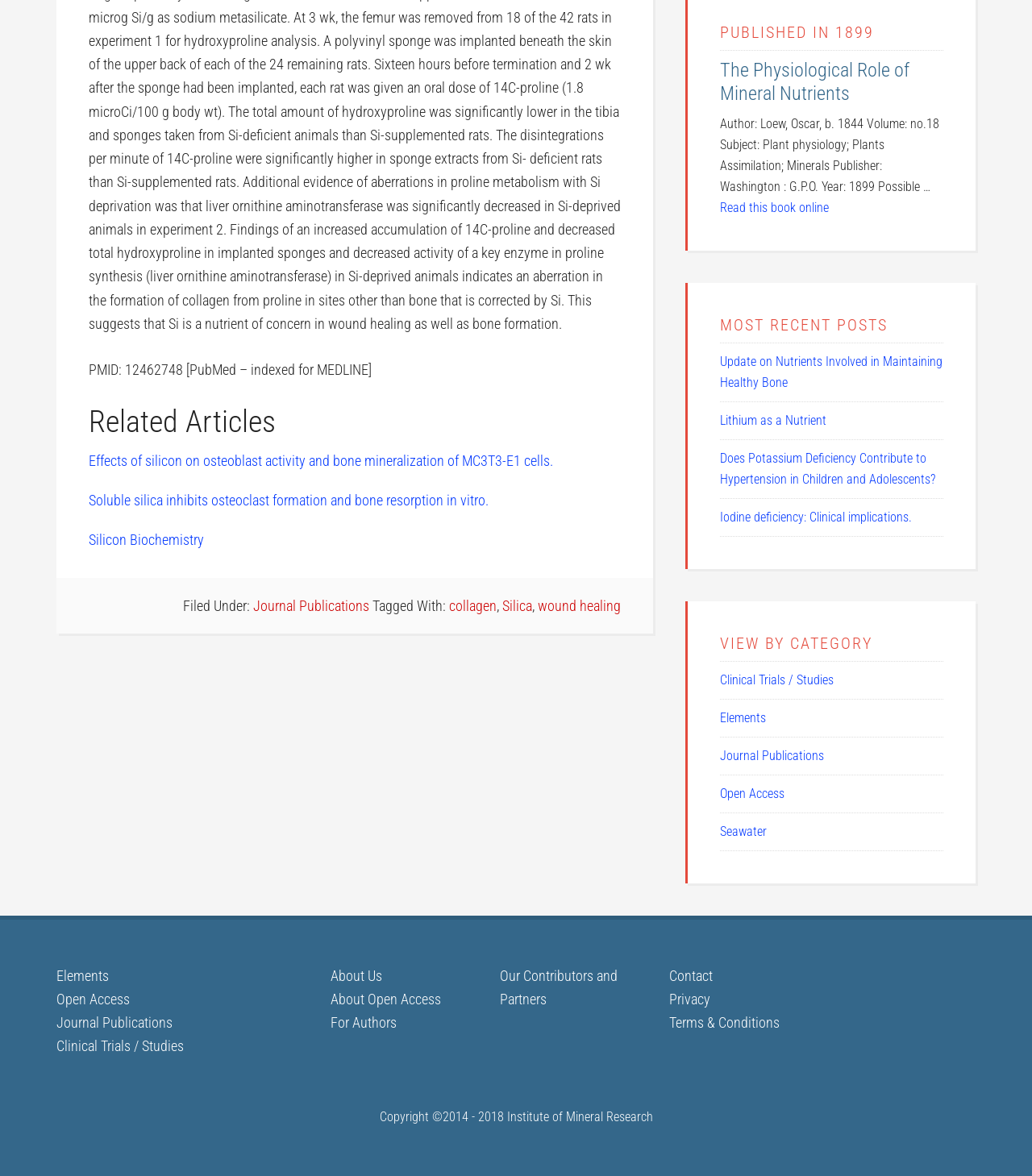Using the provided element description "Toadfrogs & Elephants", determine the bounding box coordinates of the UI element.

None